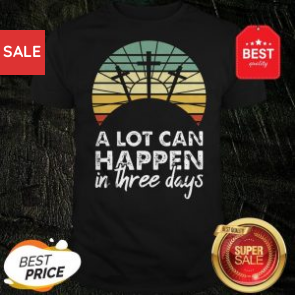What is the shape of the design motif on the T-shirt?
Please respond to the question with as much detail as possible.

The caption describes the design motif on the T-shirt as a 'sunrise or sunset motif', implying that the shape of the design is reminiscent of a sunrise or sunset.